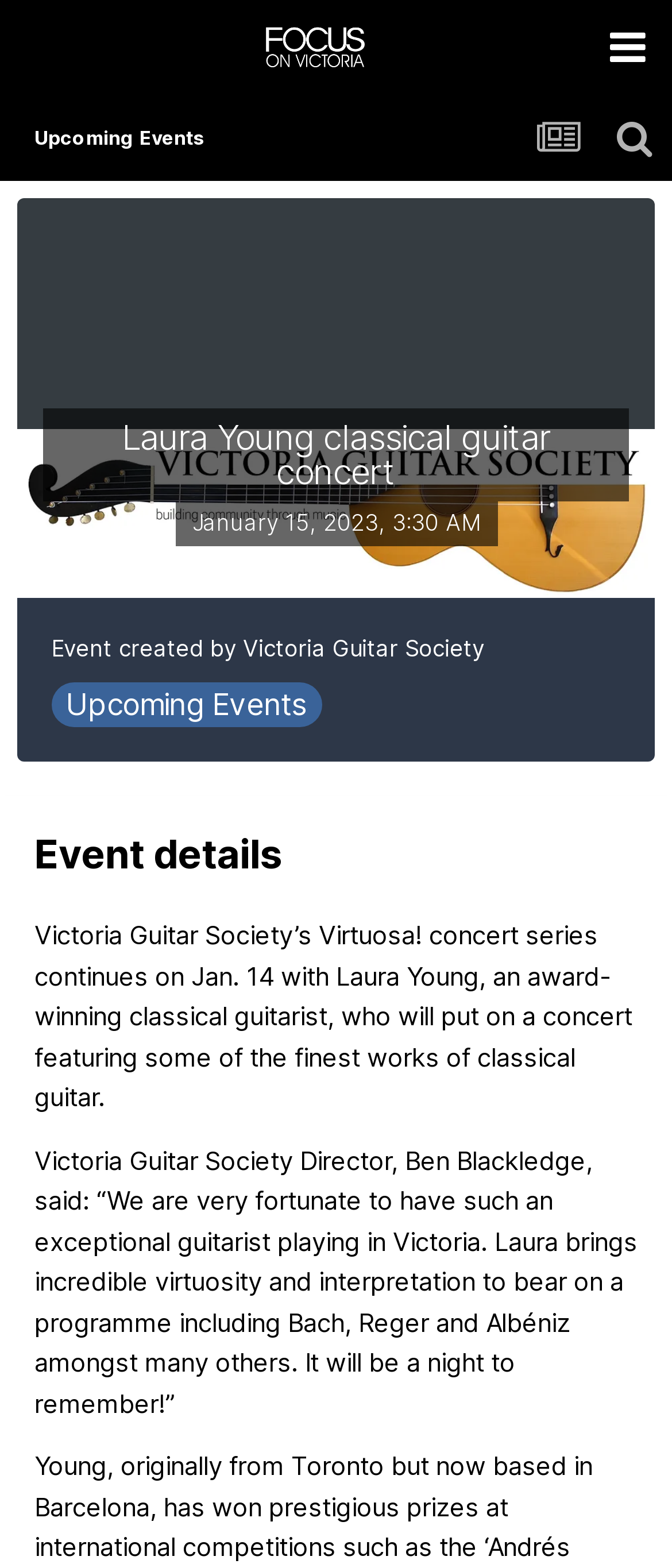Who is the director of Victoria Guitar Society?
Refer to the screenshot and respond with a concise word or phrase.

Ben Blackledge